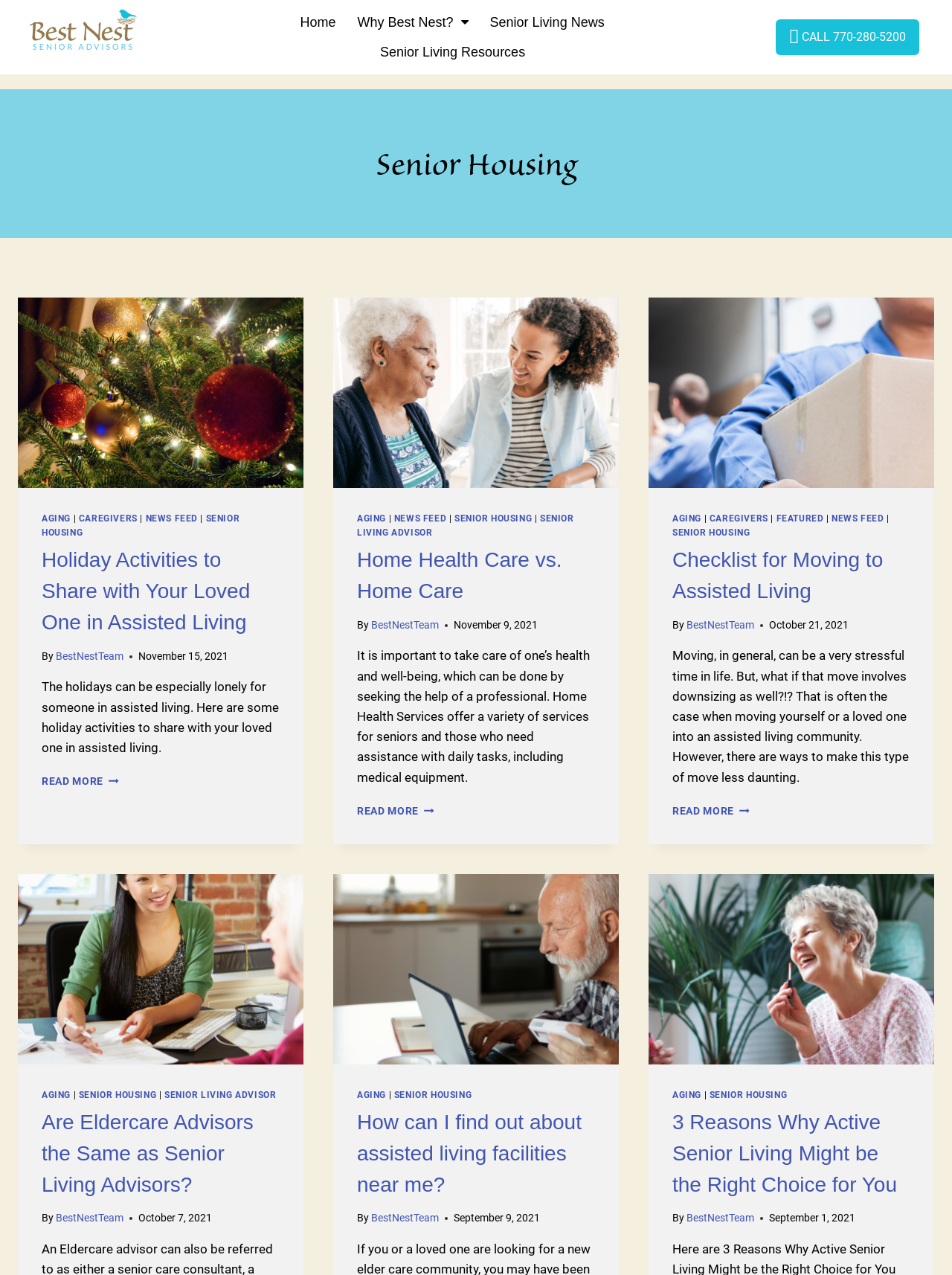Provide the bounding box coordinates for the area that should be clicked to complete the instruction: "Call 770-280-5200".

[0.815, 0.015, 0.966, 0.043]